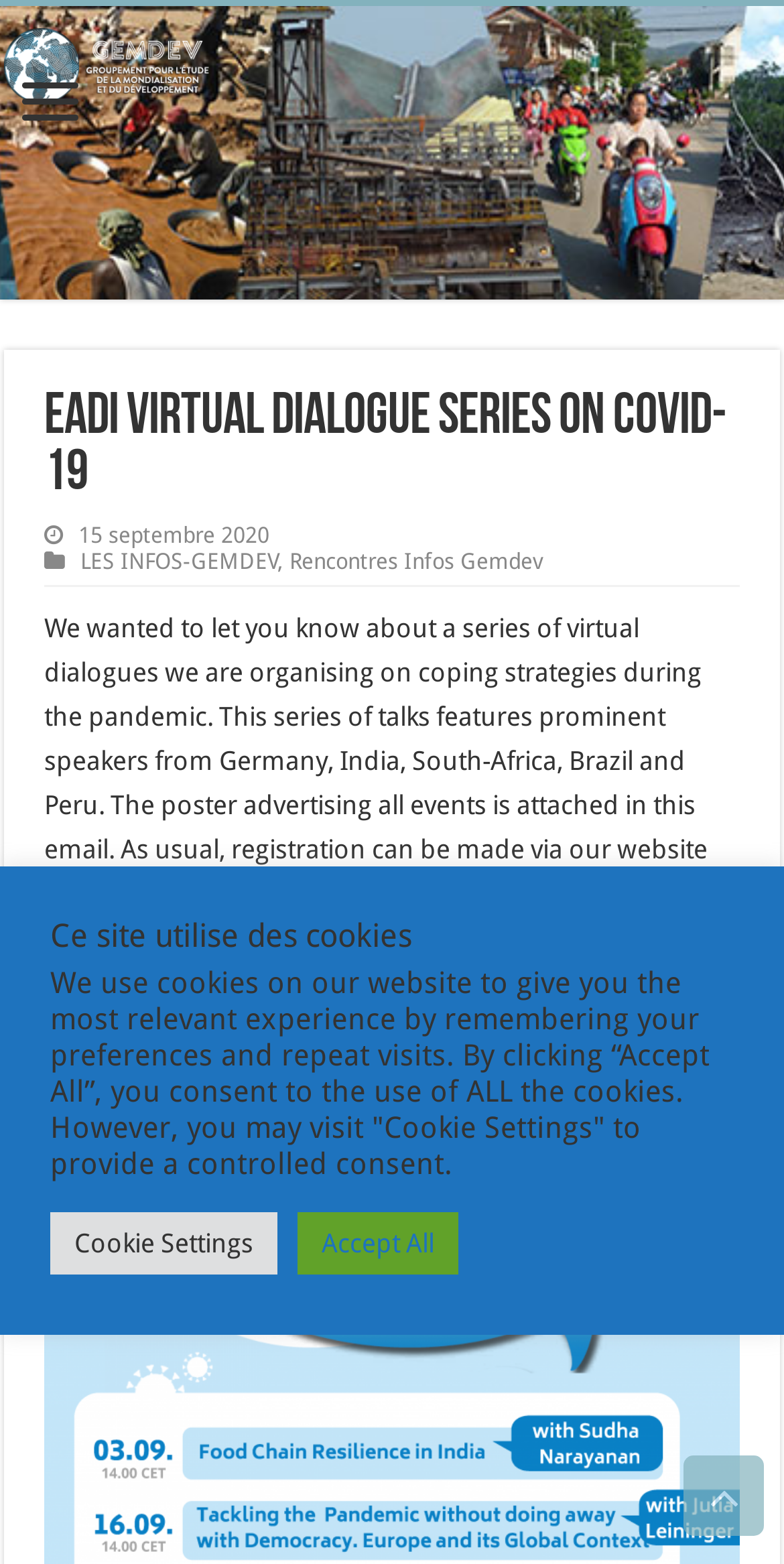Refer to the image and provide an in-depth answer to the question: 
What is the topic of the virtual dialogue series?

Based on the webpage content, specifically the heading 'EADI virtual dialogue series on Covid-19', it is clear that the topic of the virtual dialogue series is Covid-19.